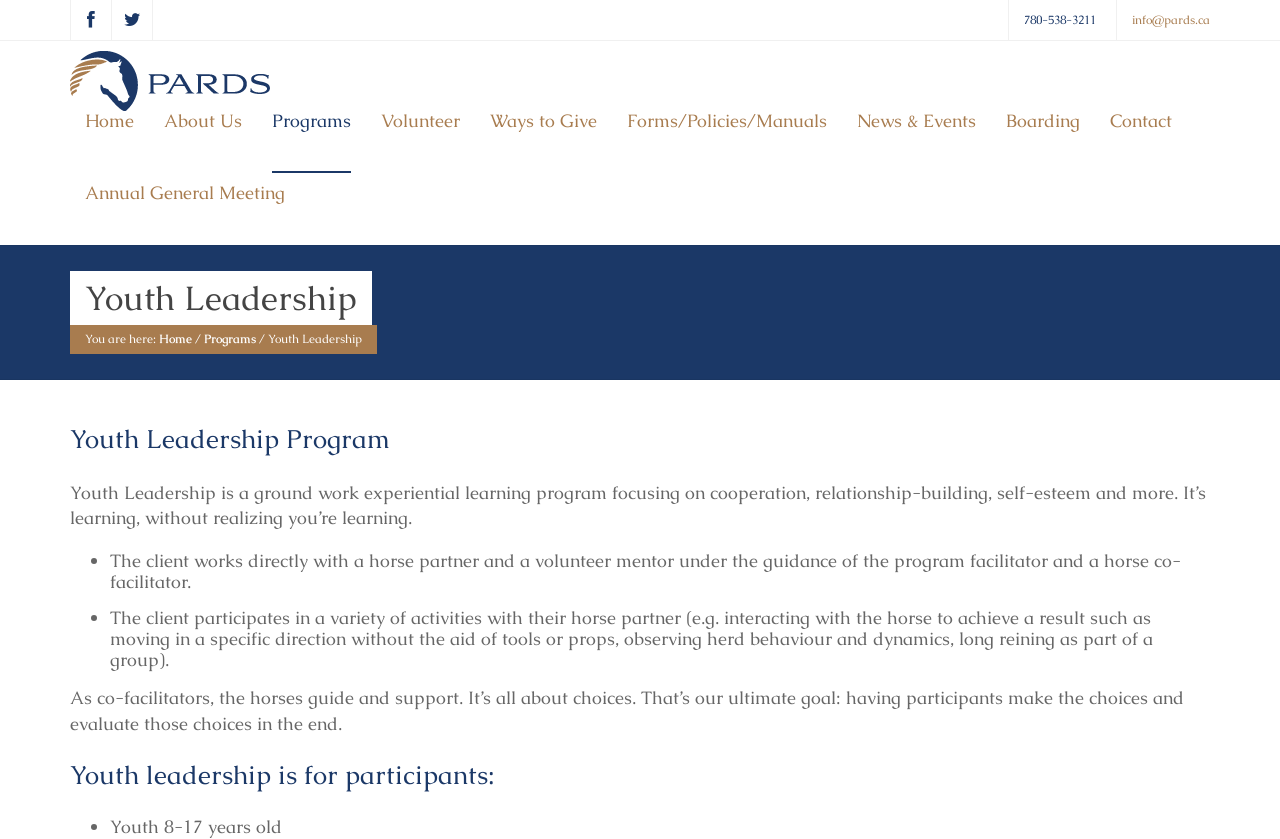Determine the bounding box coordinates of the element's region needed to click to follow the instruction: "Click the 'Log in' link". Provide these coordinates as four float numbers between 0 and 1, formatted as [left, top, right, bottom].

None